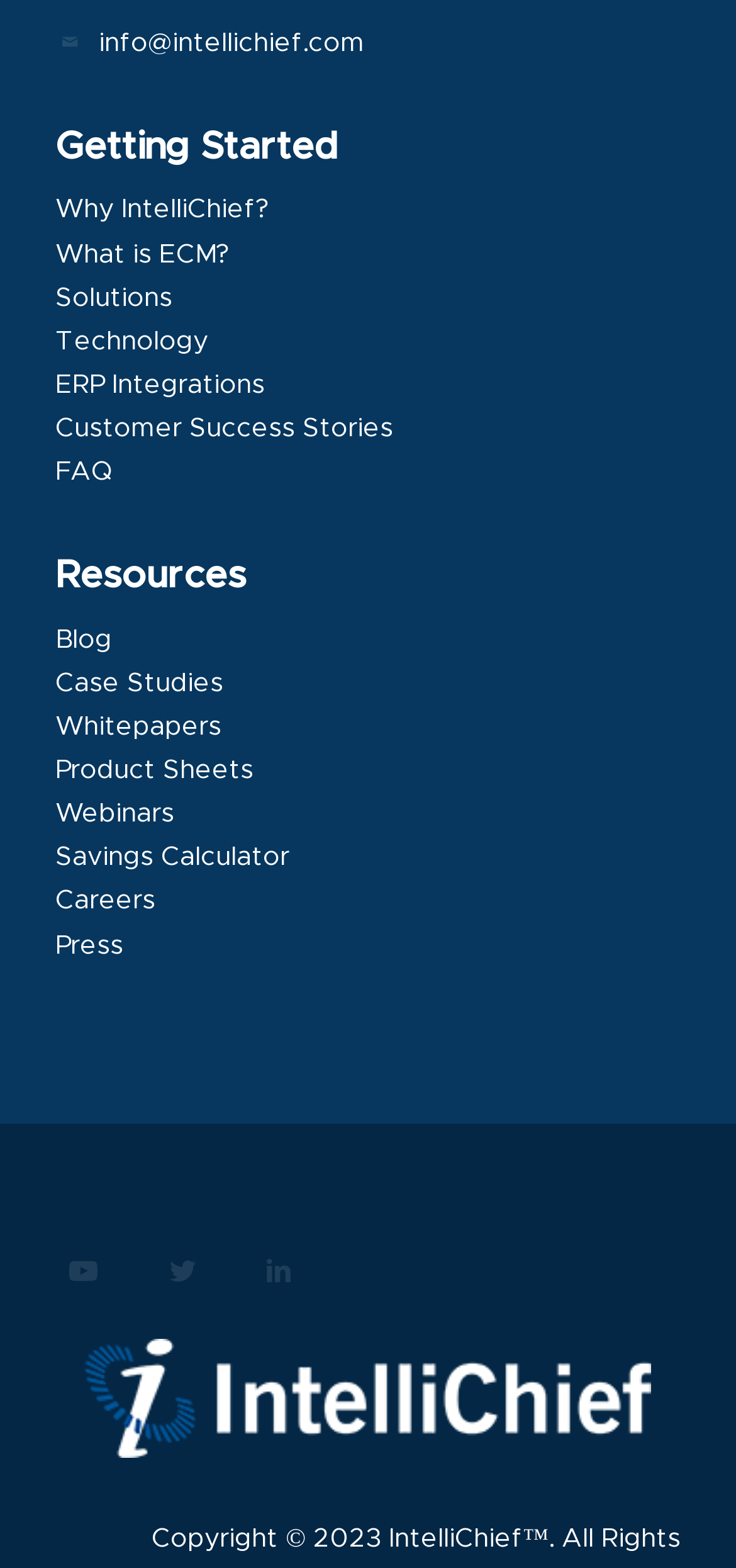Locate the bounding box coordinates of the segment that needs to be clicked to meet this instruction: "Calculate savings with IntelliChief".

[0.075, 0.539, 0.393, 0.556]